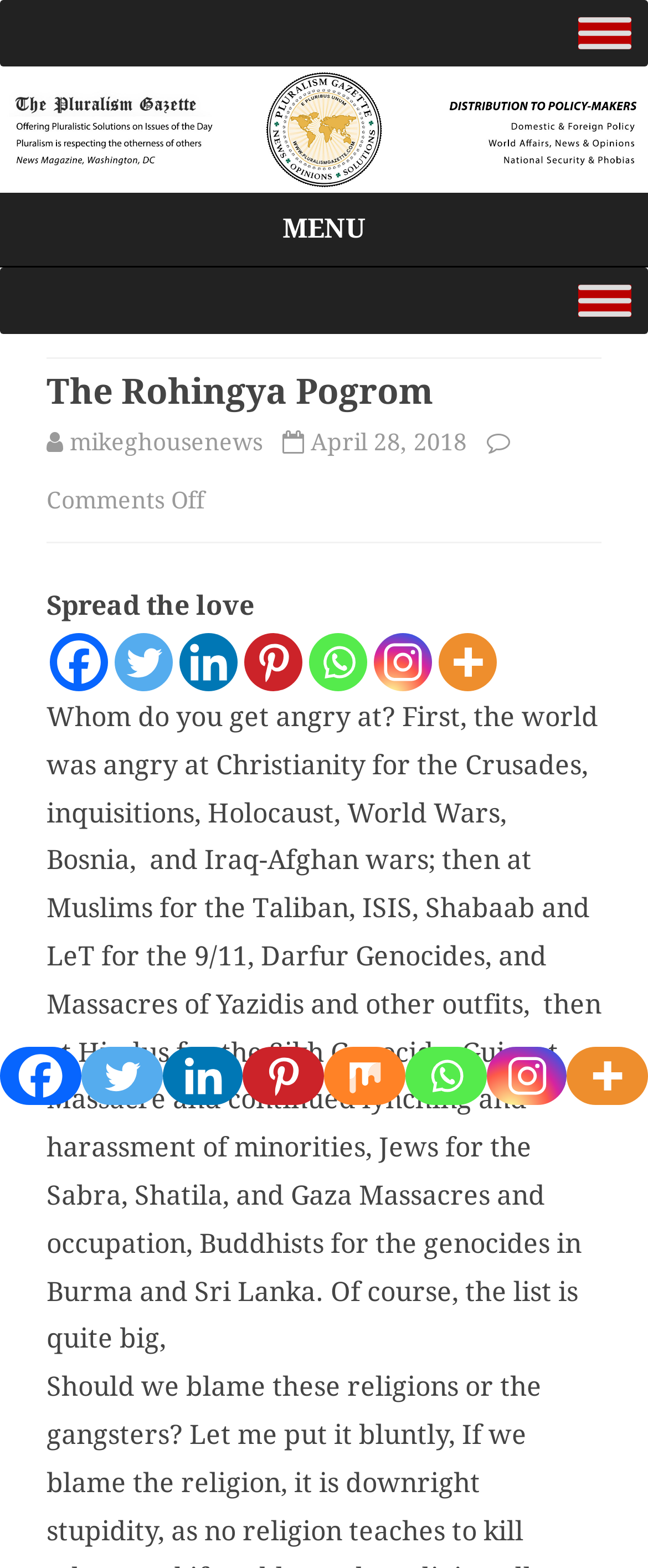Please identify the bounding box coordinates of the clickable region that I should interact with to perform the following instruction: "Read about How to Delete Contacts on iPhone". The coordinates should be expressed as four float numbers between 0 and 1, i.e., [left, top, right, bottom].

None